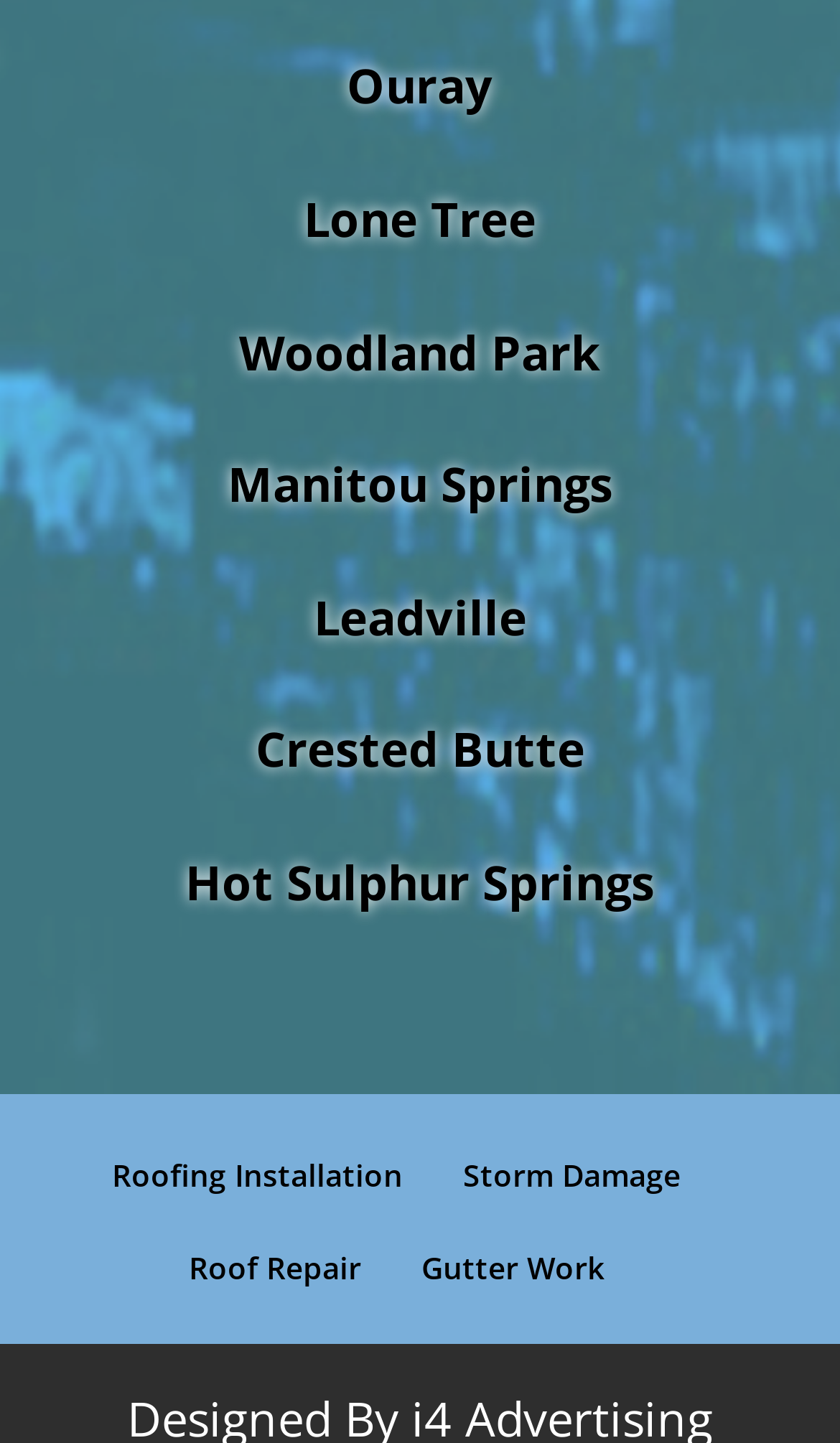Answer the following in one word or a short phrase: 
How many links are related to roofing services?

2